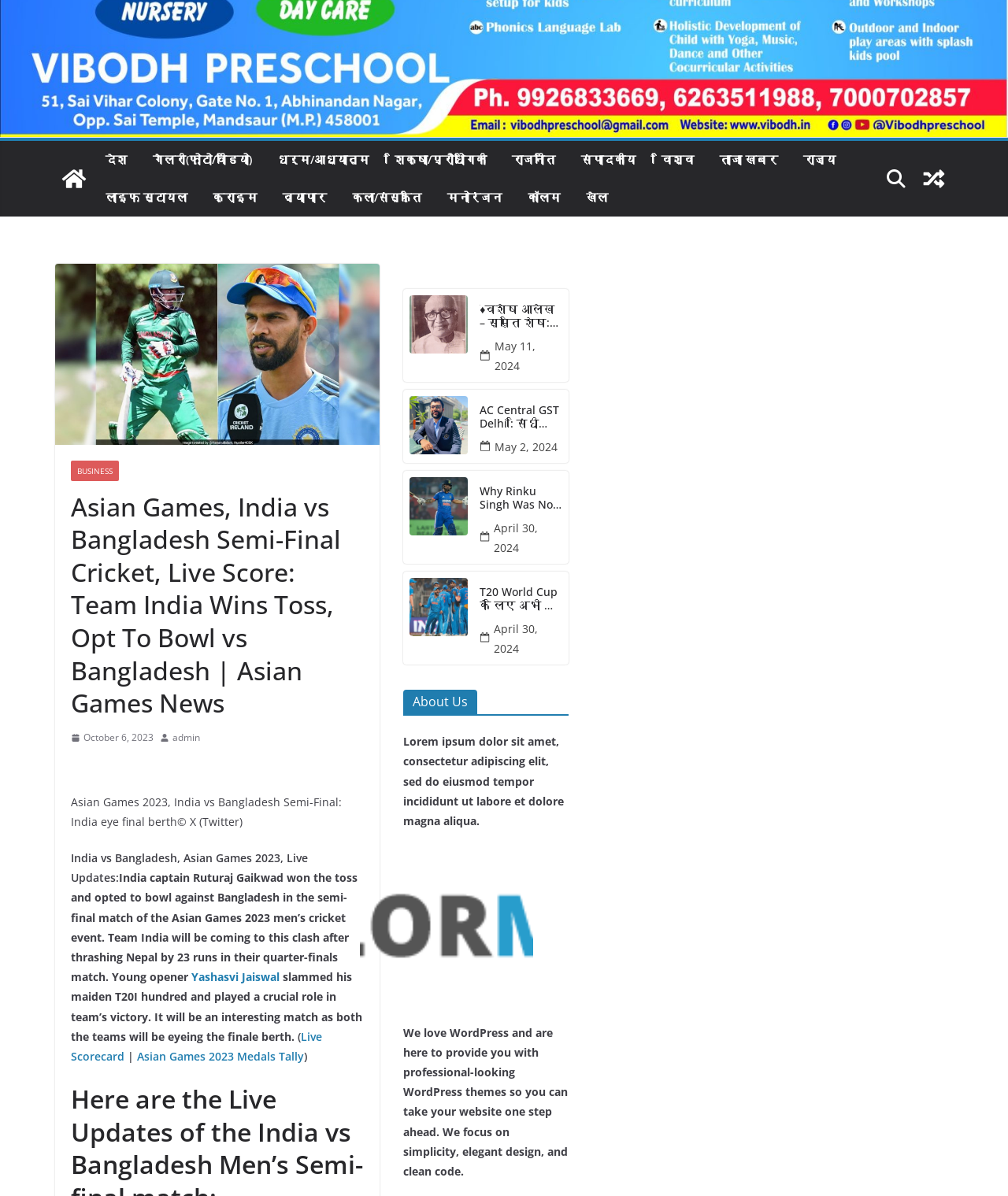Find the bounding box of the UI element described as: "Asian Games 2023 Medals Tally". The bounding box coordinates should be given as four float values between 0 and 1, i.e., [left, top, right, bottom].

[0.136, 0.877, 0.302, 0.889]